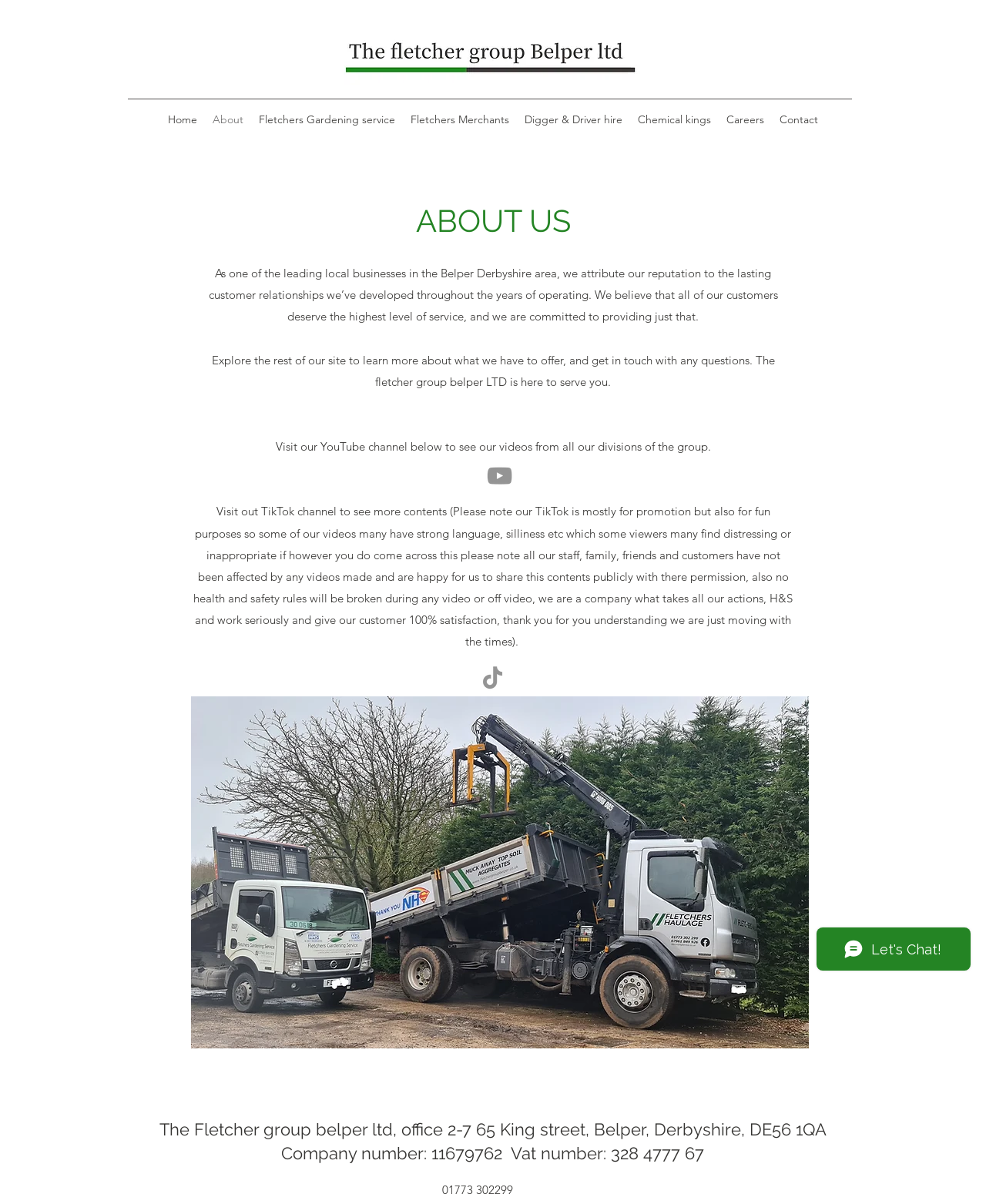Find the bounding box coordinates for the area that should be clicked to accomplish the instruction: "Contact the company".

None